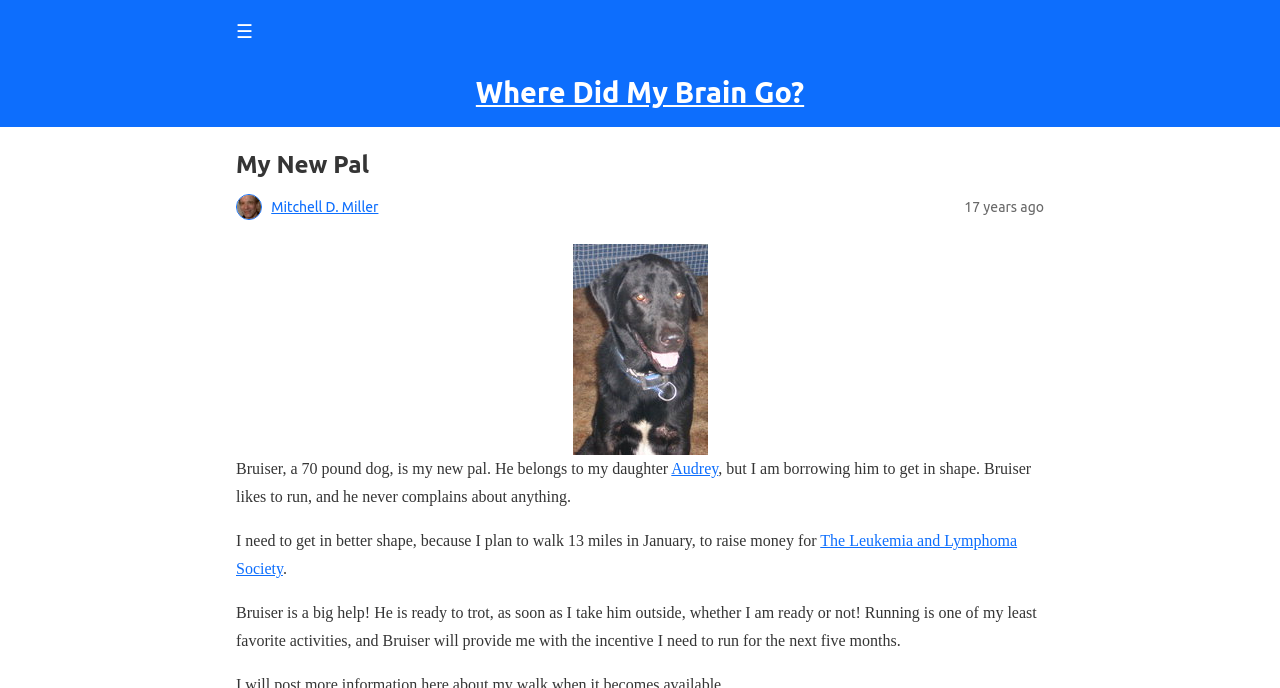Please extract the webpage's main title and generate its text content.

My New Pal